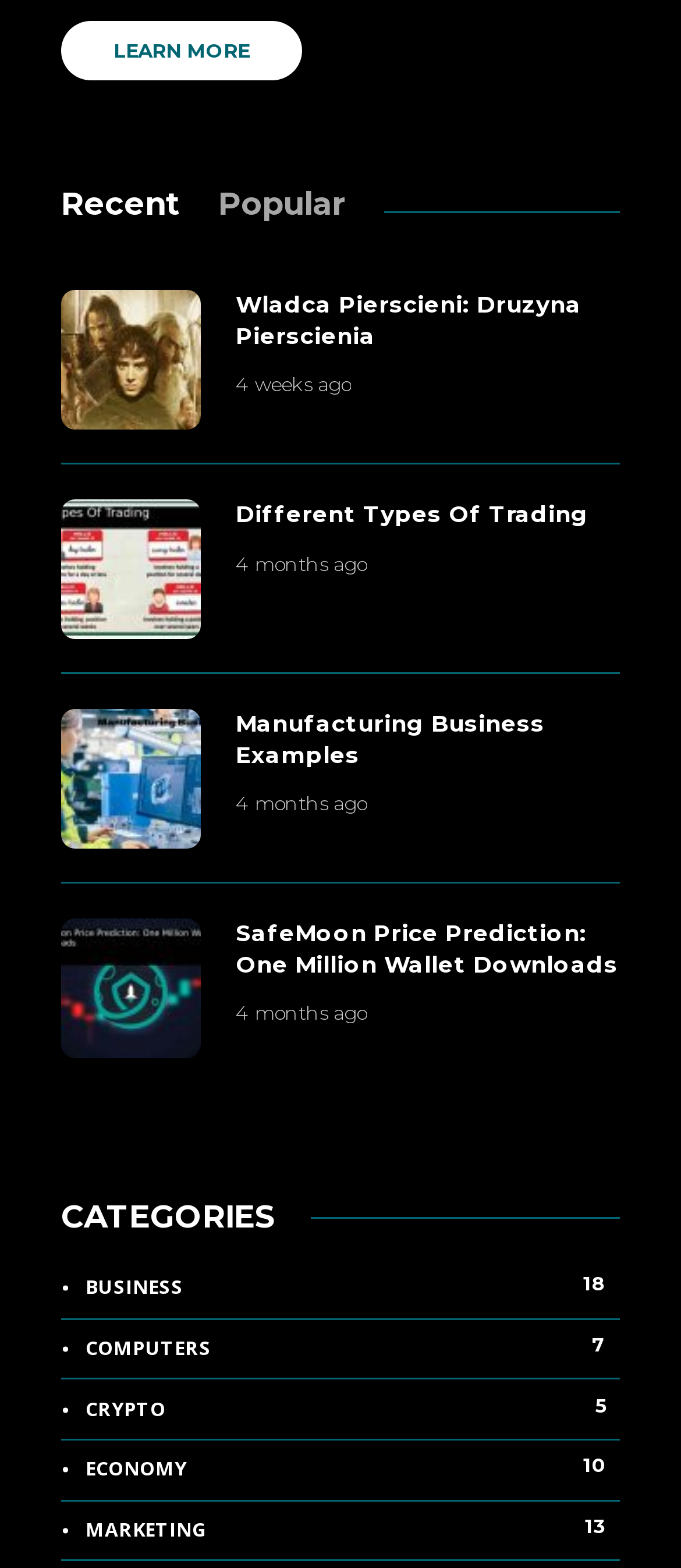What is the text of the first tab?
With the help of the image, please provide a detailed response to the question.

The first tab is identified by its bounding box coordinates [0.09, 0.118, 0.264, 0.143] and has a heading element with the text 'Recent'.